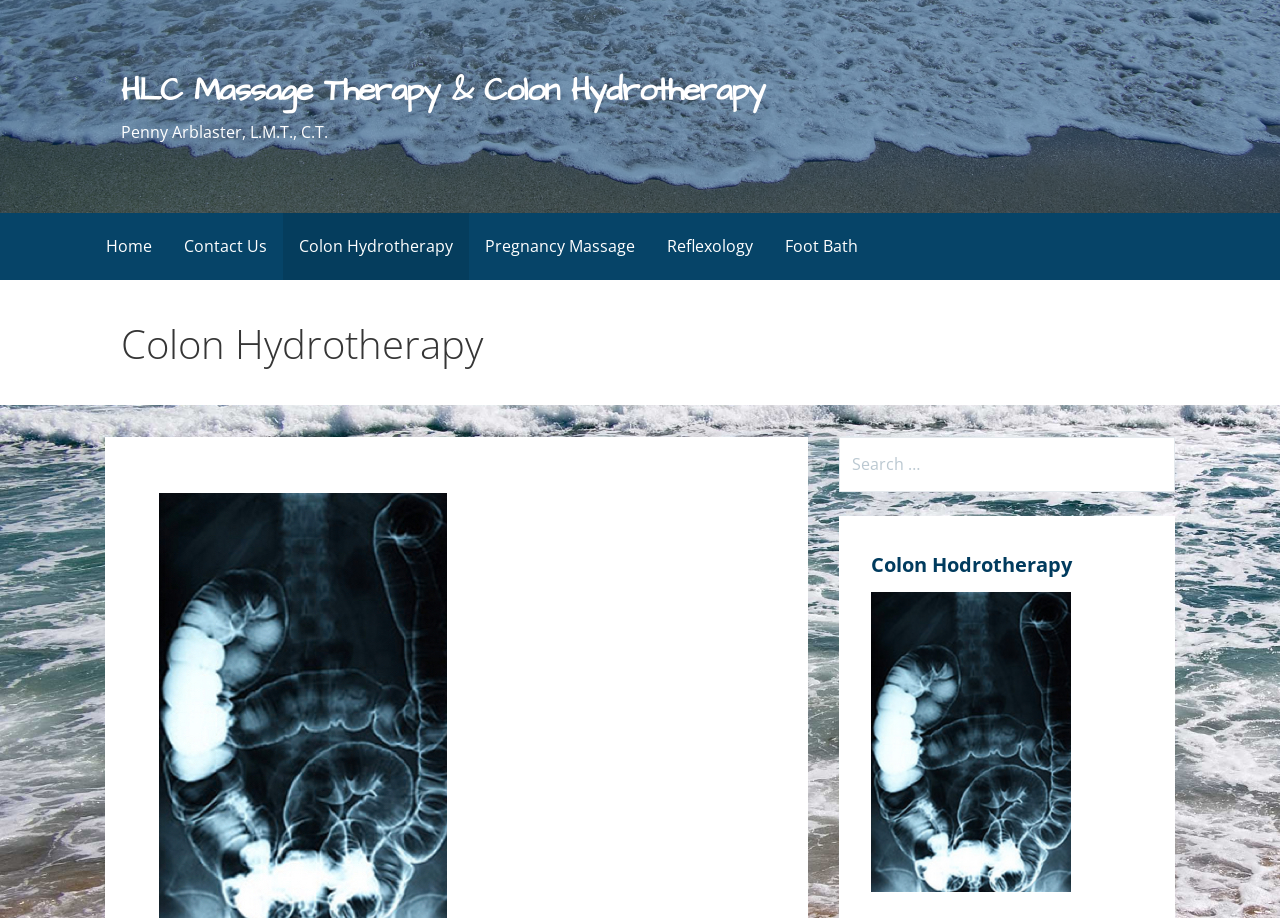How many links are there in the main section?
Observe the image and answer the question with a one-word or short phrase response.

1